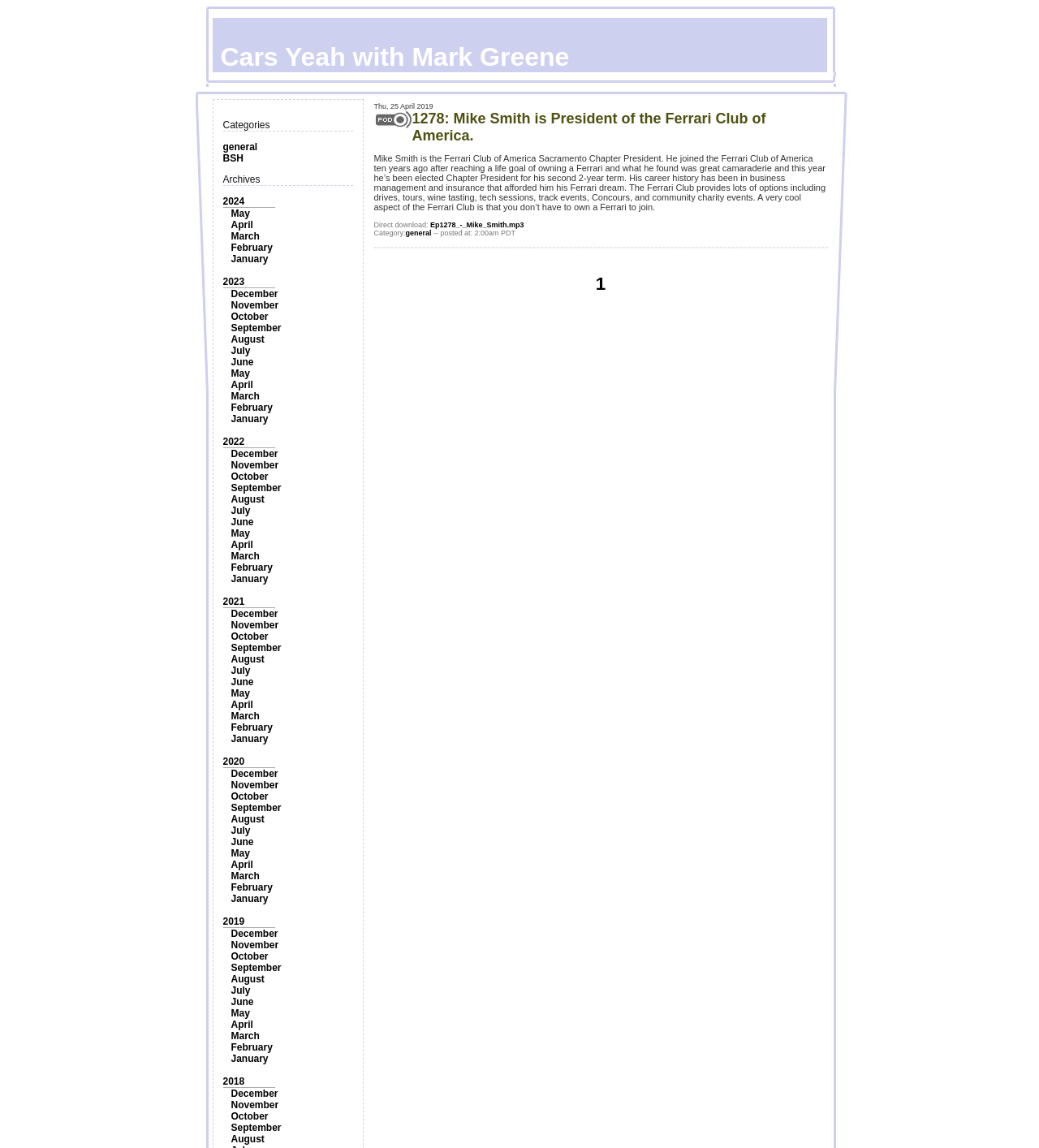What is the most recent month available in the archives?
Based on the image, answer the question in a detailed manner.

By examining the webpage, I see that the most recent month available in the archives is May 2024. This is located at the top of the archives list, indicating that it is the most recent addition to the webpage's content.